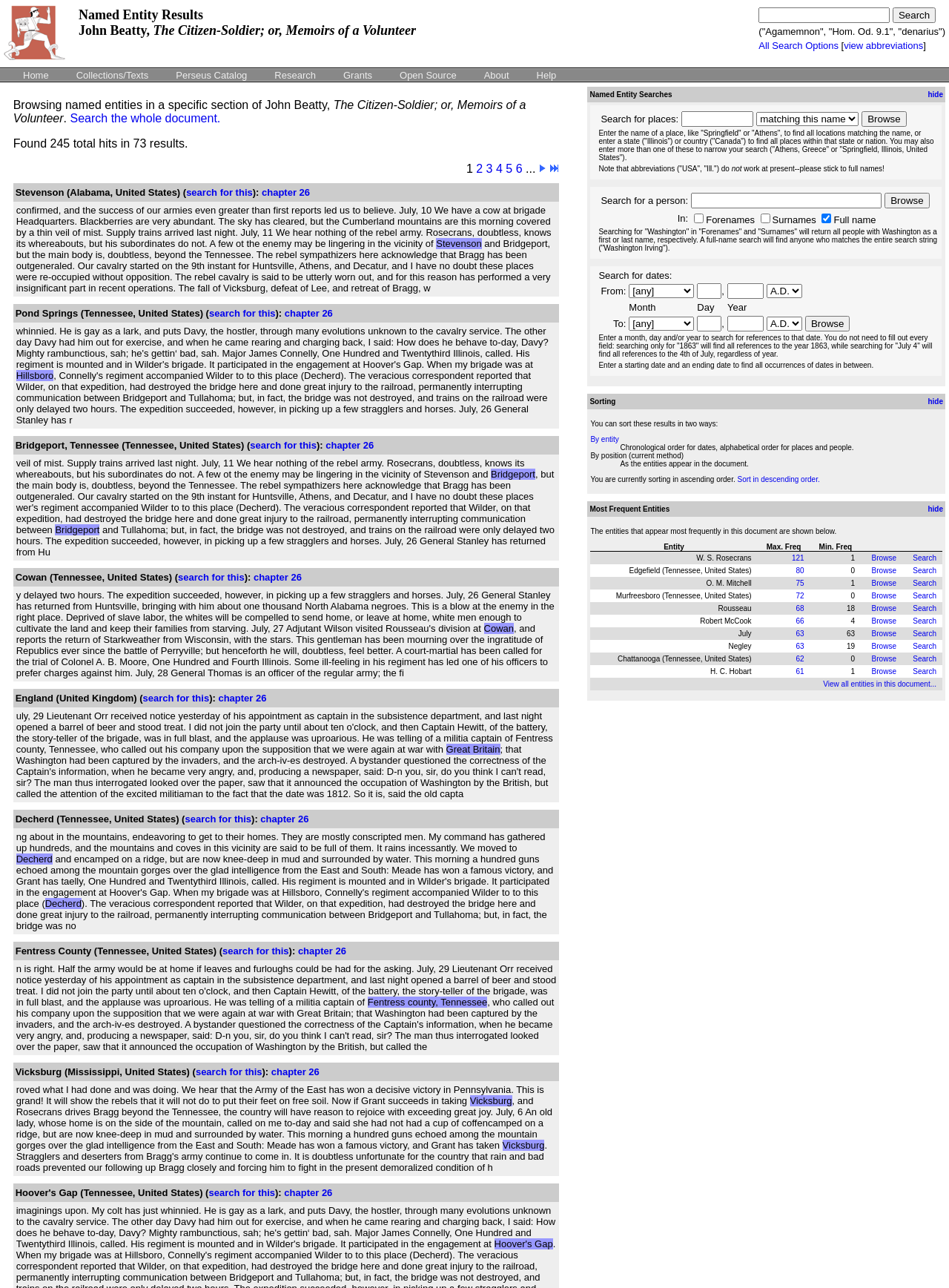Determine the bounding box coordinates of the section to be clicked to follow the instruction: "Browse for a person". The coordinates should be given as four float numbers between 0 and 1, formatted as [left, top, right, bottom].

[0.932, 0.15, 0.979, 0.162]